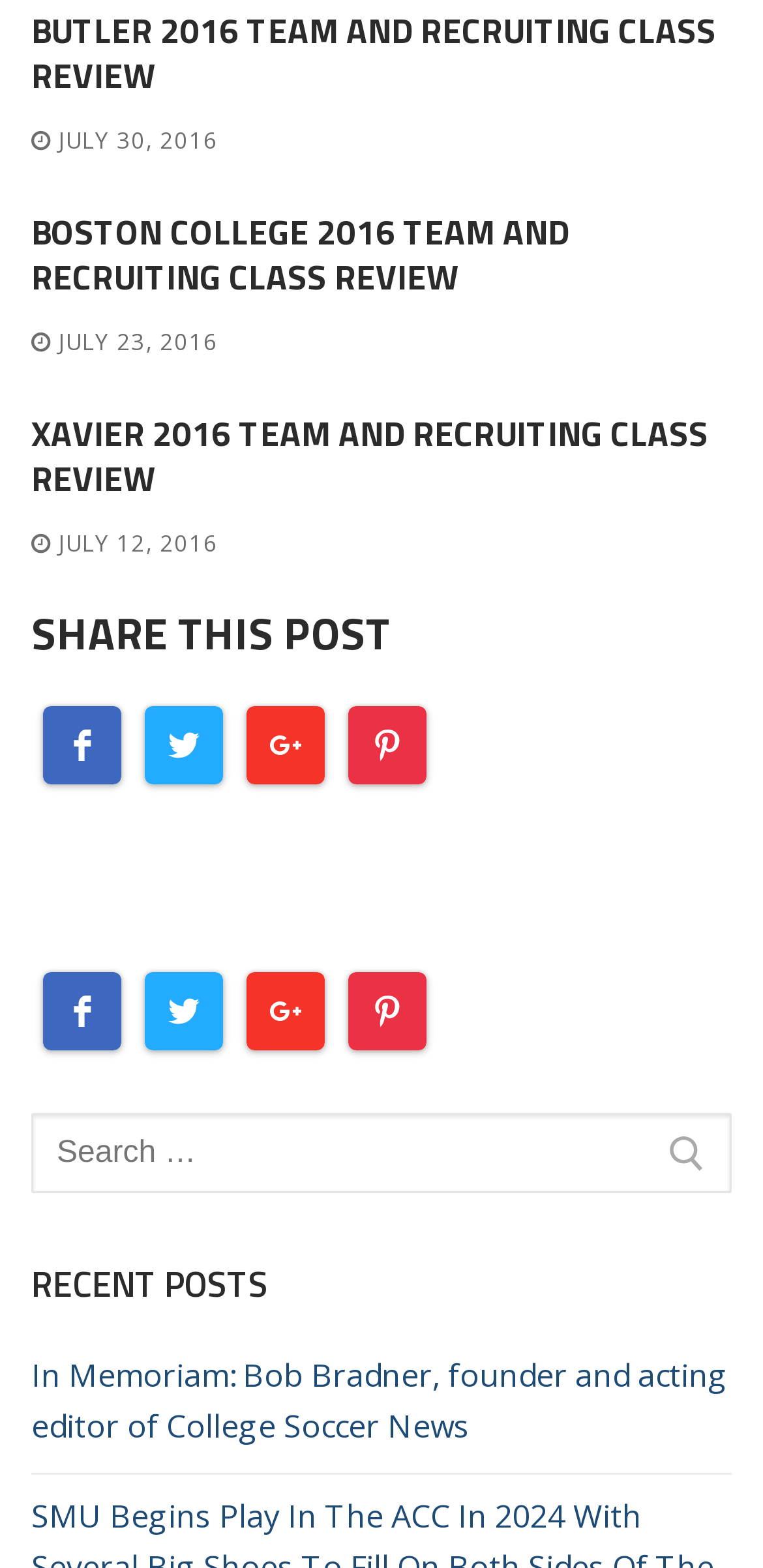Please provide the bounding box coordinates for the element that needs to be clicked to perform the instruction: "Search for something". The coordinates must consist of four float numbers between 0 and 1, formatted as [left, top, right, bottom].

[0.041, 0.709, 0.959, 0.761]